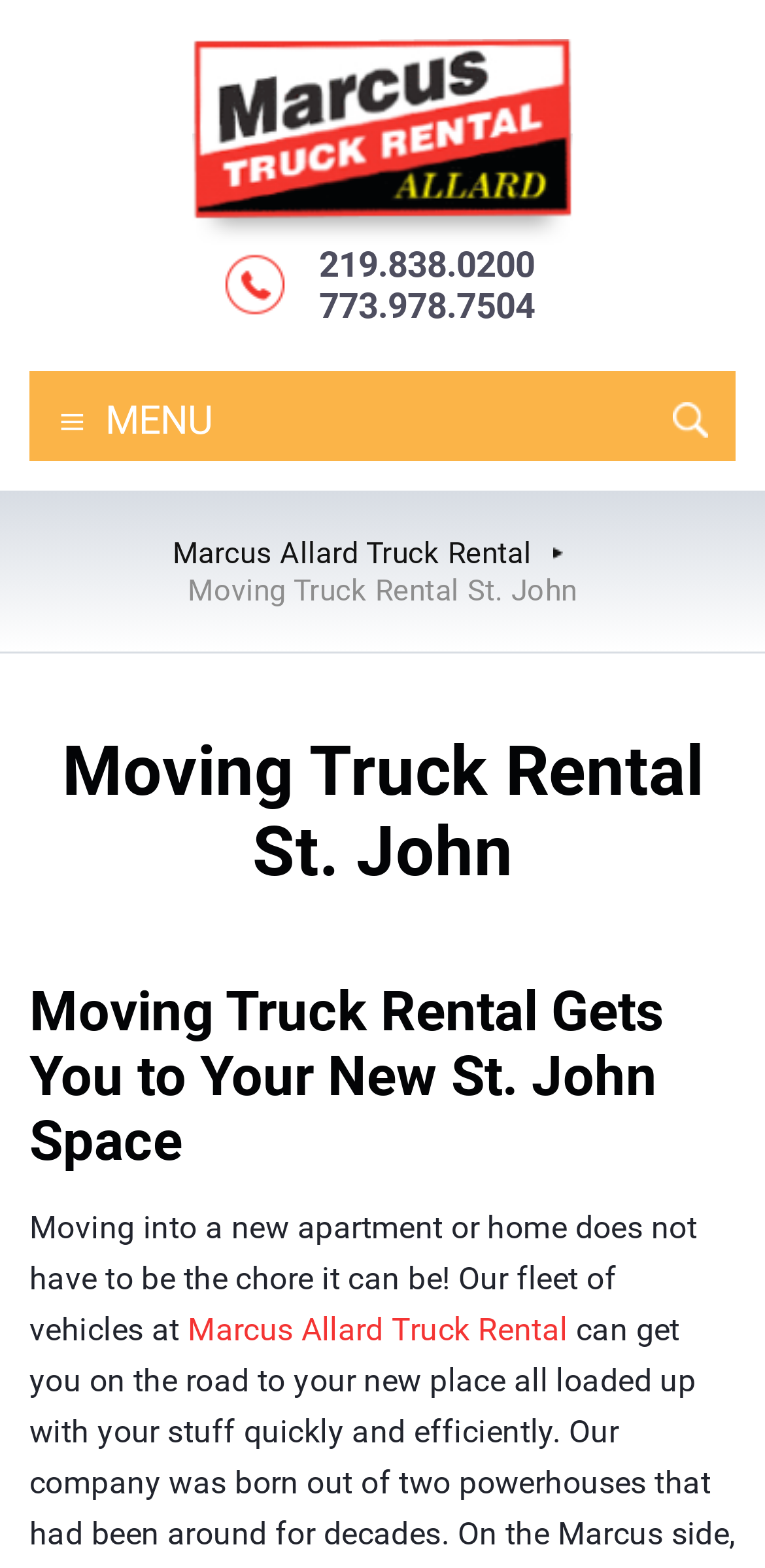Give the bounding box coordinates for the element described by: "773.978.7504".

[0.417, 0.181, 0.699, 0.208]